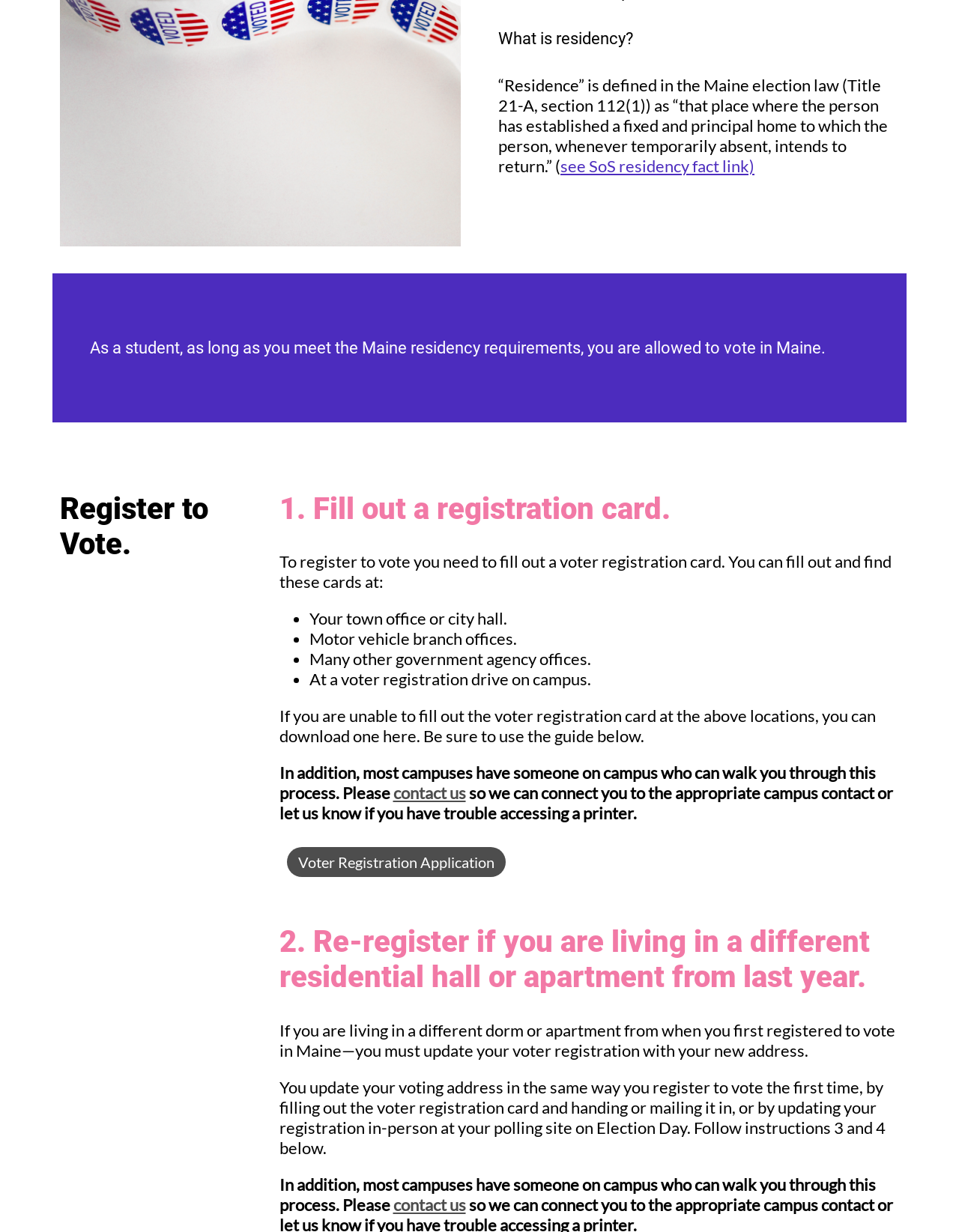Please answer the following question using a single word or phrase: 
Where can you find voter registration cards?

Town office, city hall, etc.